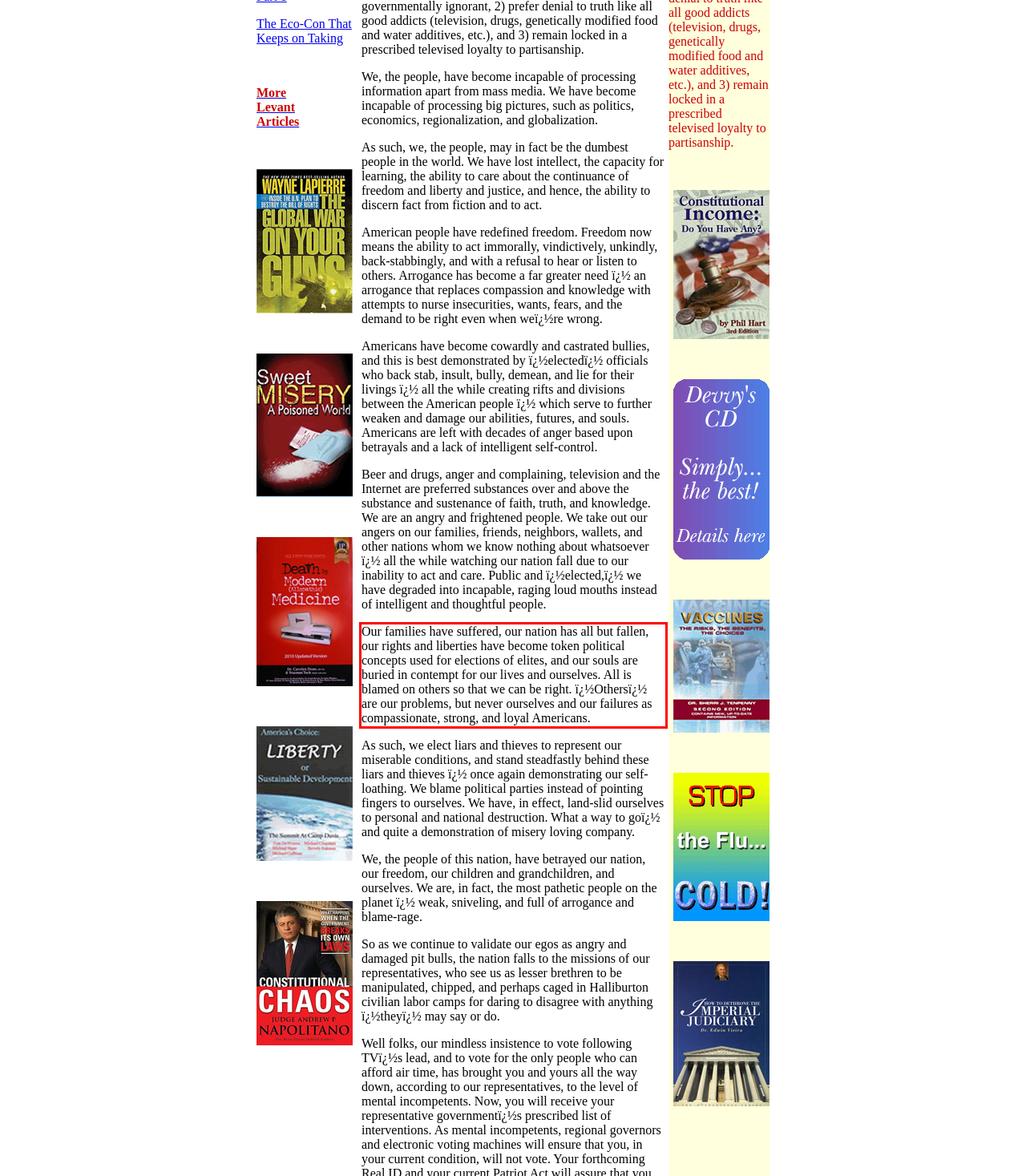Examine the webpage screenshot and use OCR to obtain the text inside the red bounding box.

Our families have suffered, our nation has all but fallen, our rights and liberties have become token political concepts used for elections of elites, and our souls are buried in contempt for our lives and ourselves. All is blamed on others so that we can be right. ï¿½Othersï¿½ are our problems, but never ourselves and our failures as compassionate, strong, and loyal Americans.